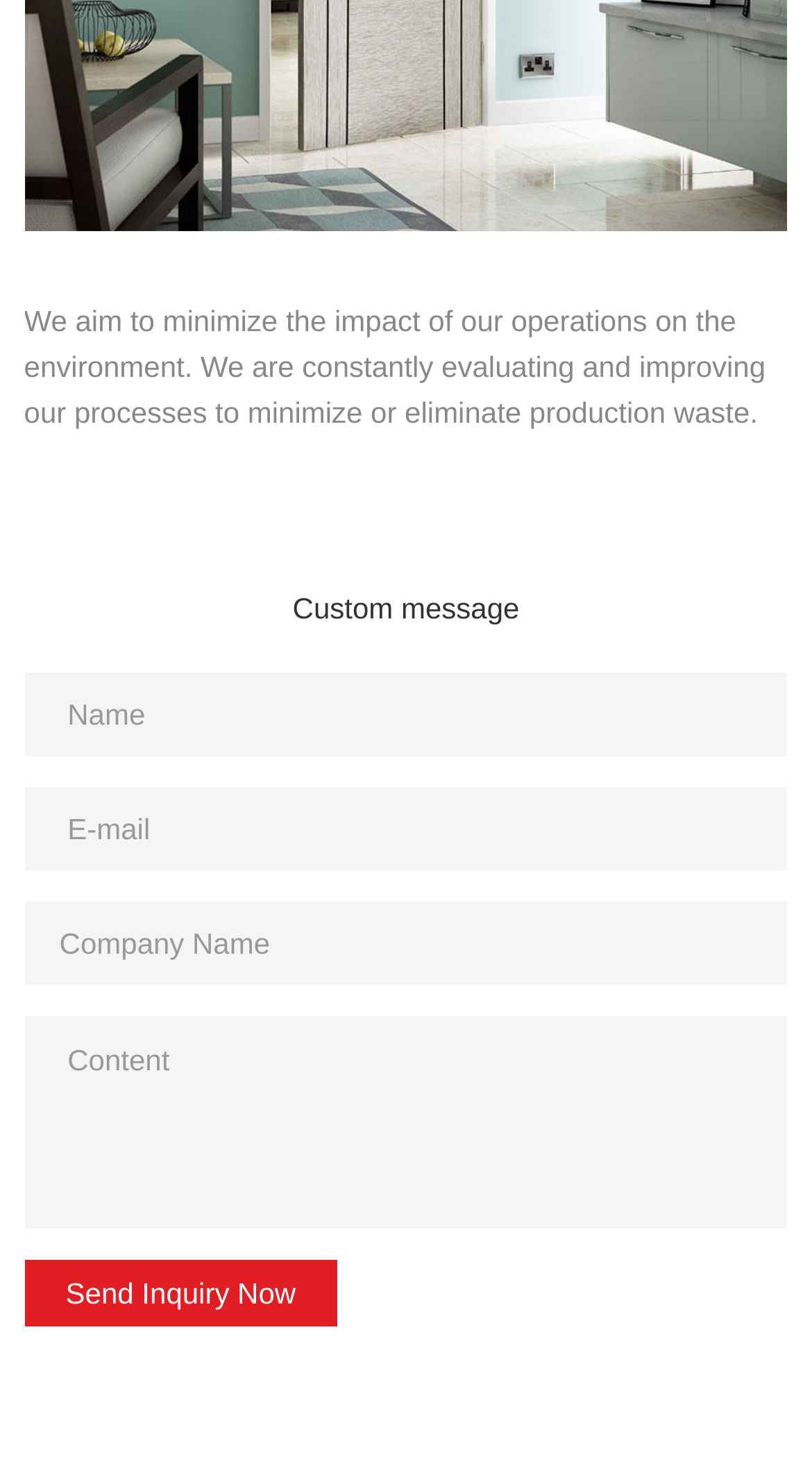What is the button at the bottom of the page for?
Please answer the question with a single word or phrase, referencing the image.

To send an inquiry